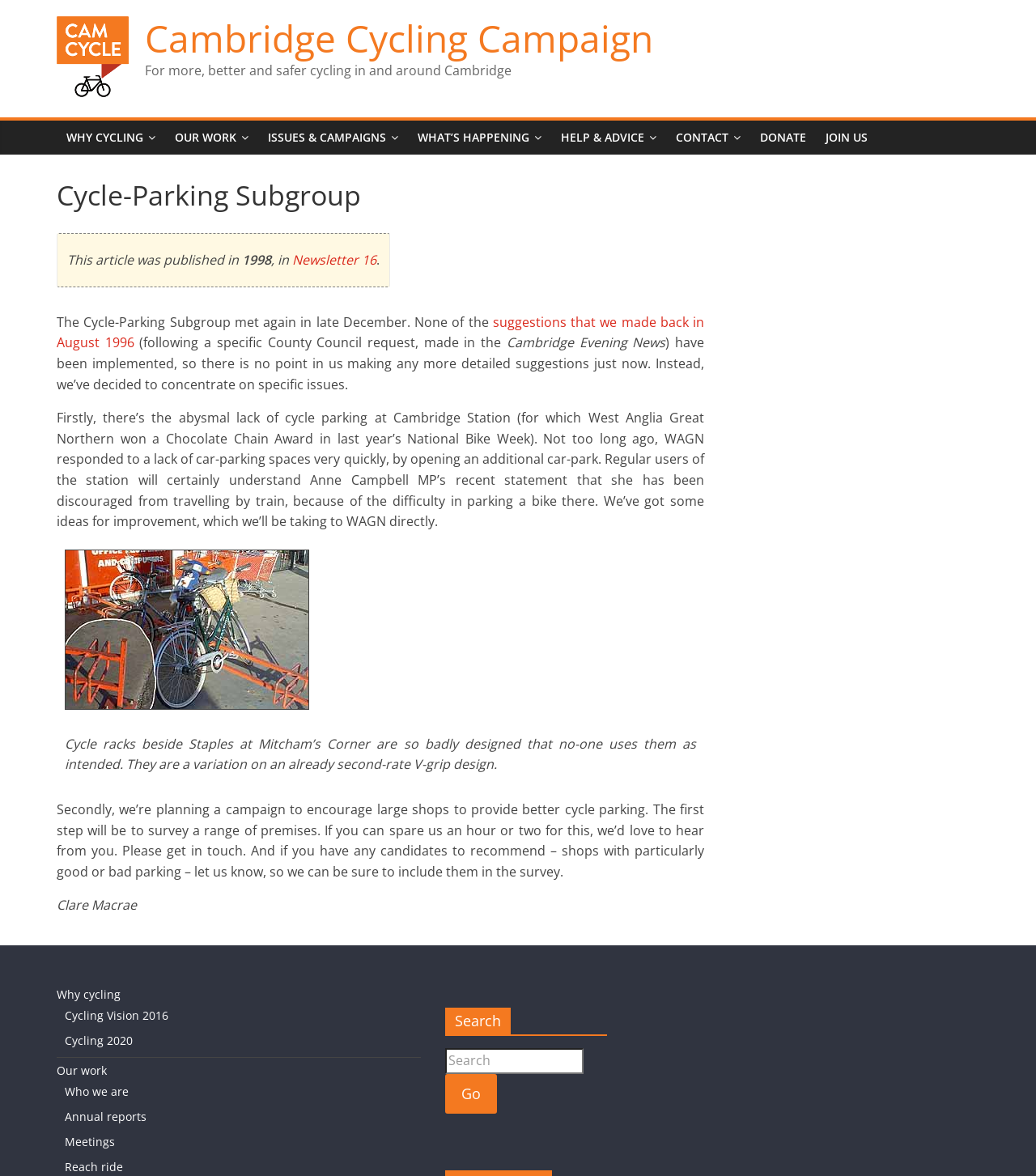Provide the bounding box coordinates of the section that needs to be clicked to accomplish the following instruction: "Click on the 'Cambridge Cycling Campaign' link."

[0.055, 0.014, 0.124, 0.03]